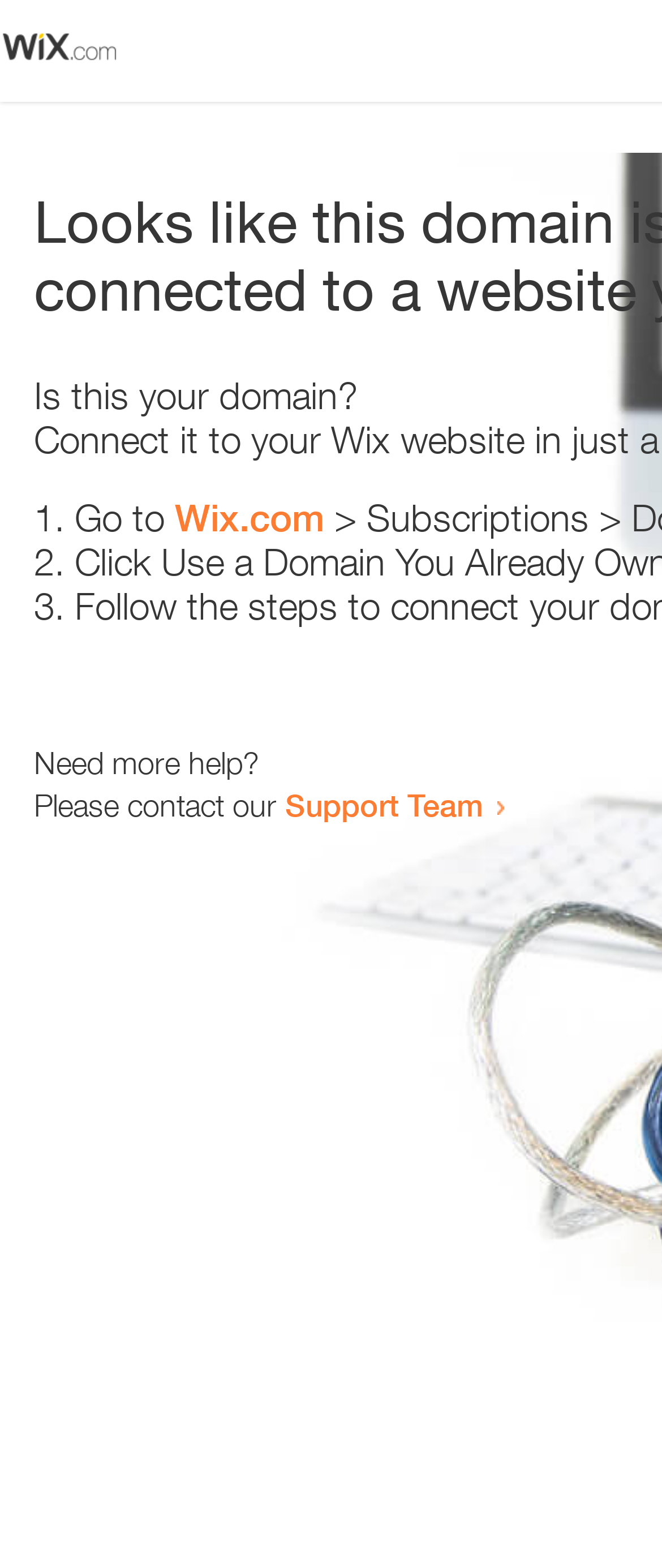Elaborate on the different components and information displayed on the webpage.

The webpage appears to be an error page, with a small image at the top left corner. Below the image, there is a question "Is this your domain?" in a prominent position. 

To the right of the question, there is a numbered list with three items. The first item starts with "1." and suggests going to "Wix.com". The second item starts with "2." and the third item starts with "3.", but their contents are not specified. 

Below the list, there is a message "Need more help?" followed by a sentence "Please contact our Support Team" with a link to the Support Team. The link is positioned to the right of the sentence.